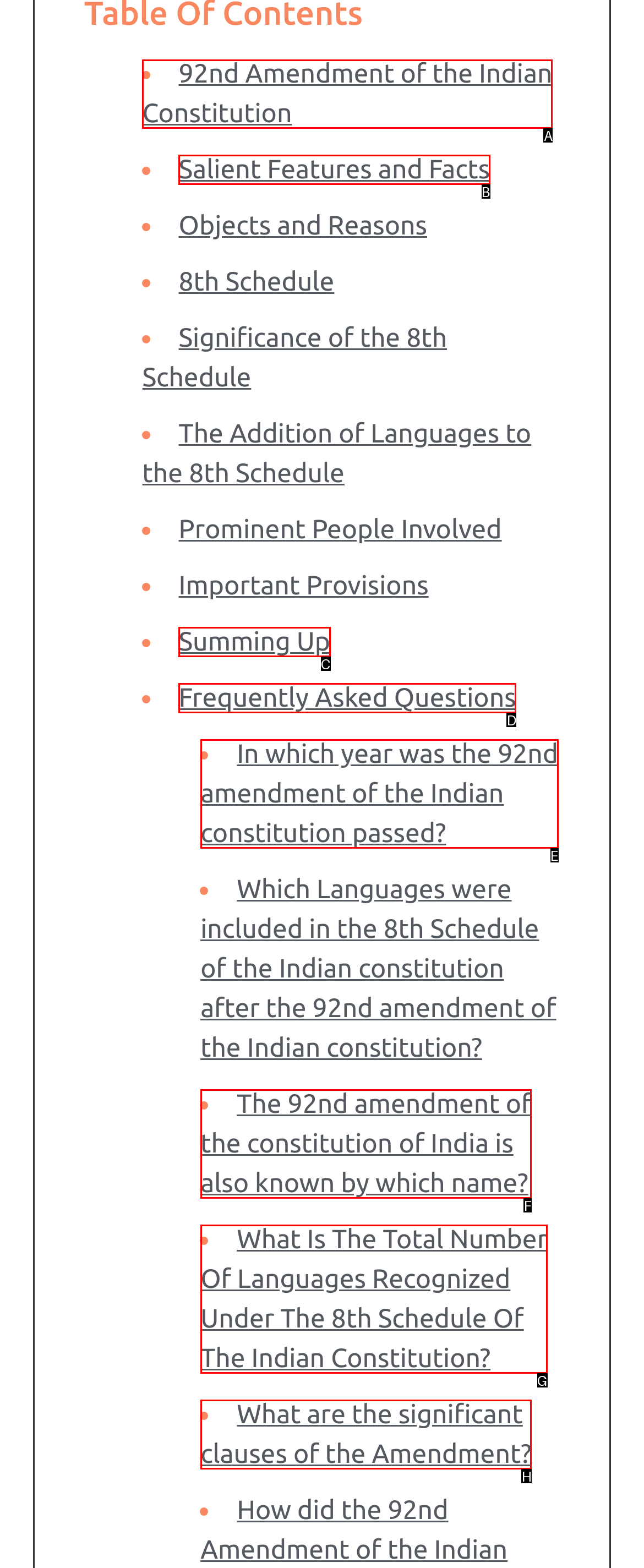Tell me which one HTML element you should click to complete the following task: visit website ranking tools
Answer with the option's letter from the given choices directly.

None